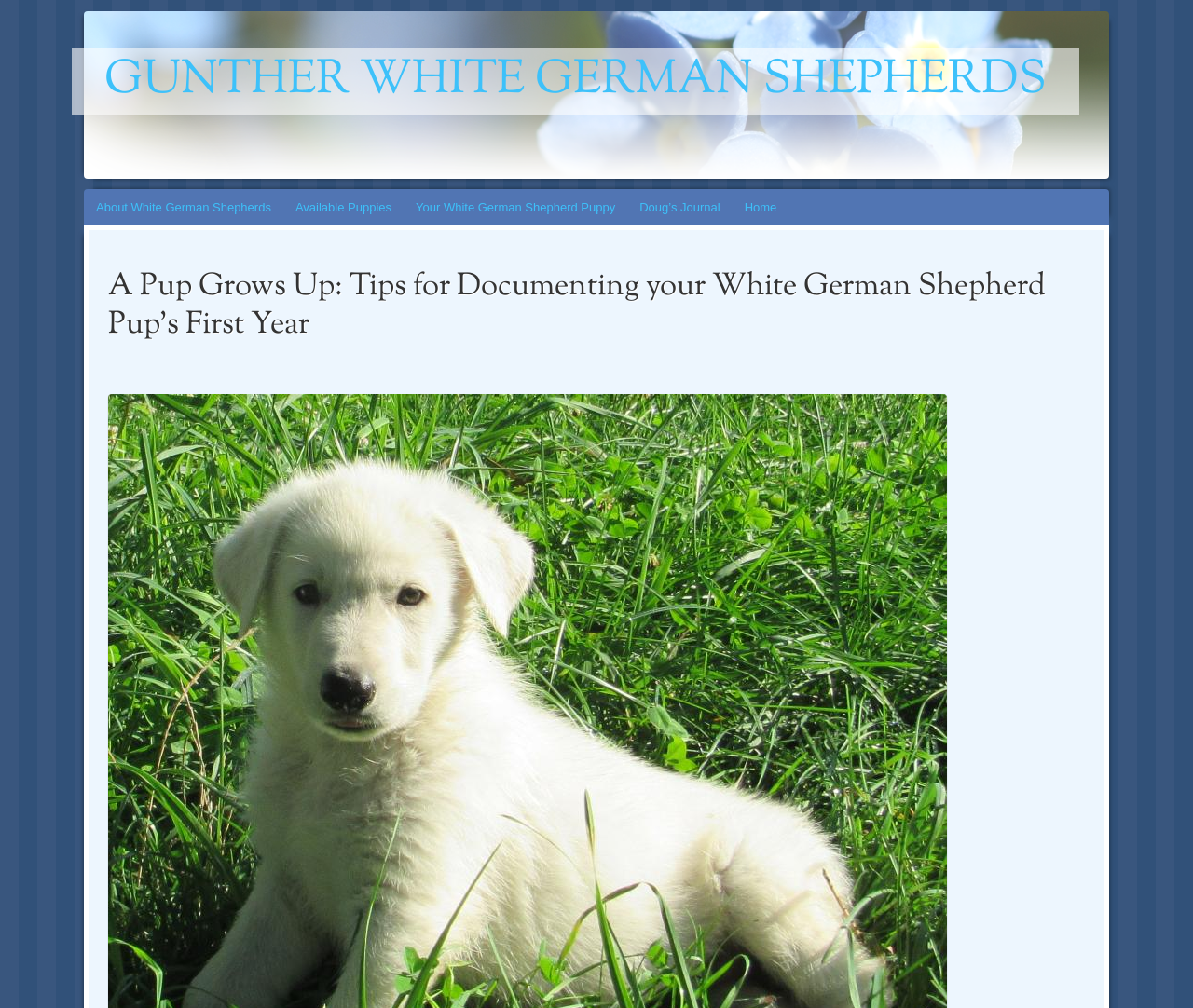Is the 'Skip to content' link above or below the top navigation bar?
Based on the image, please offer an in-depth response to the question.

By comparing the y1 and y2 coordinates of the 'Skip to content' link and the top navigation bar, I found that the 'Skip to content' link is above the top navigation bar.